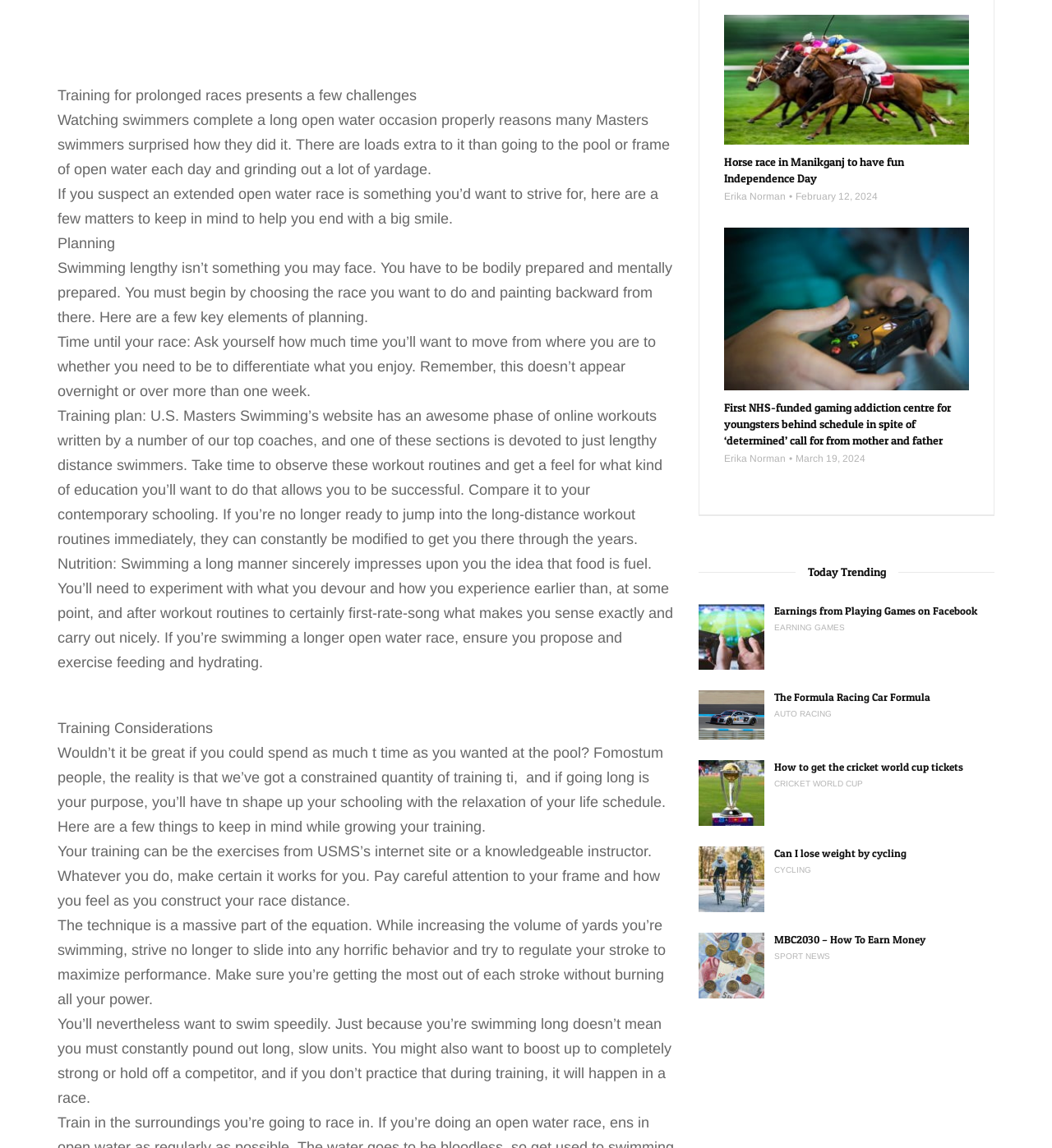What is the topic of the article?
Please craft a detailed and exhaustive response to the question.

Based on the content of the webpage, the topic of the article is swimming, specifically training for prolonged races.